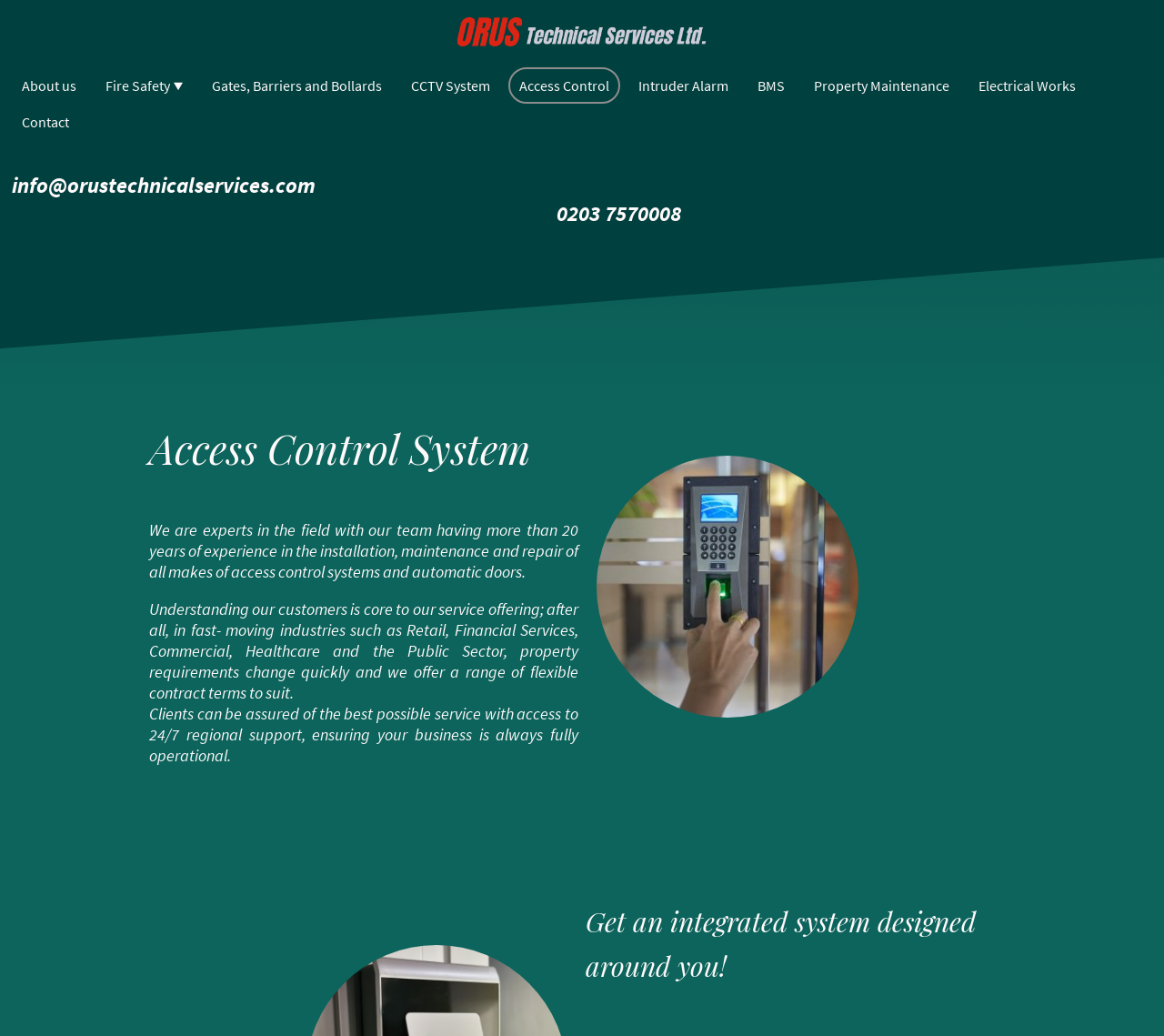Based on the element description i do not agree, identify the bounding box of the UI element in the given webpage screenshot. The coordinates should be in the format (top-left x, top-left y, bottom-right x, bottom-right y) and must be between 0 and 1.

None